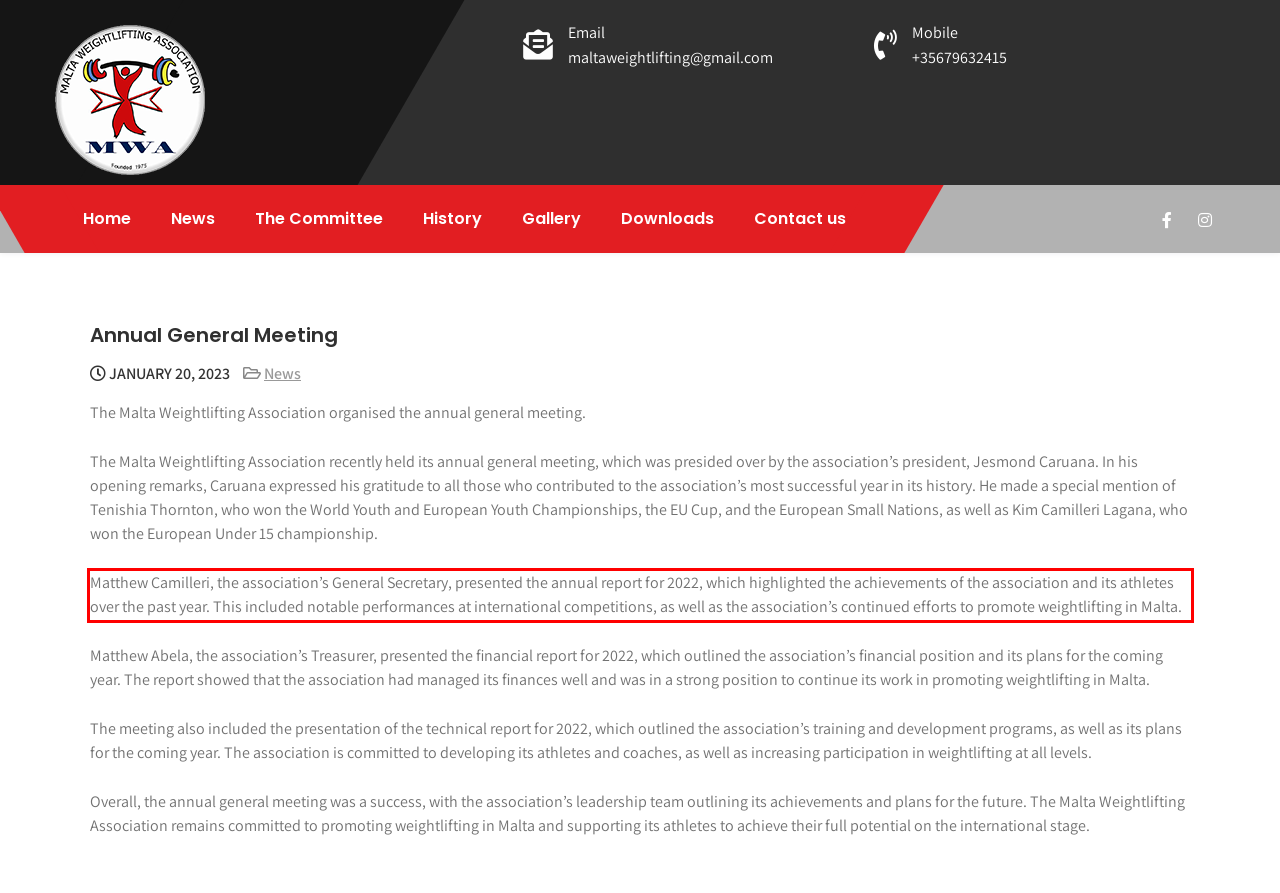Please identify and extract the text from the UI element that is surrounded by a red bounding box in the provided webpage screenshot.

Matthew Camilleri, the association’s General Secretary, presented the annual report for 2022, which highlighted the achievements of the association and its athletes over the past year. This included notable performances at international competitions, as well as the association’s continued efforts to promote weightlifting in Malta.